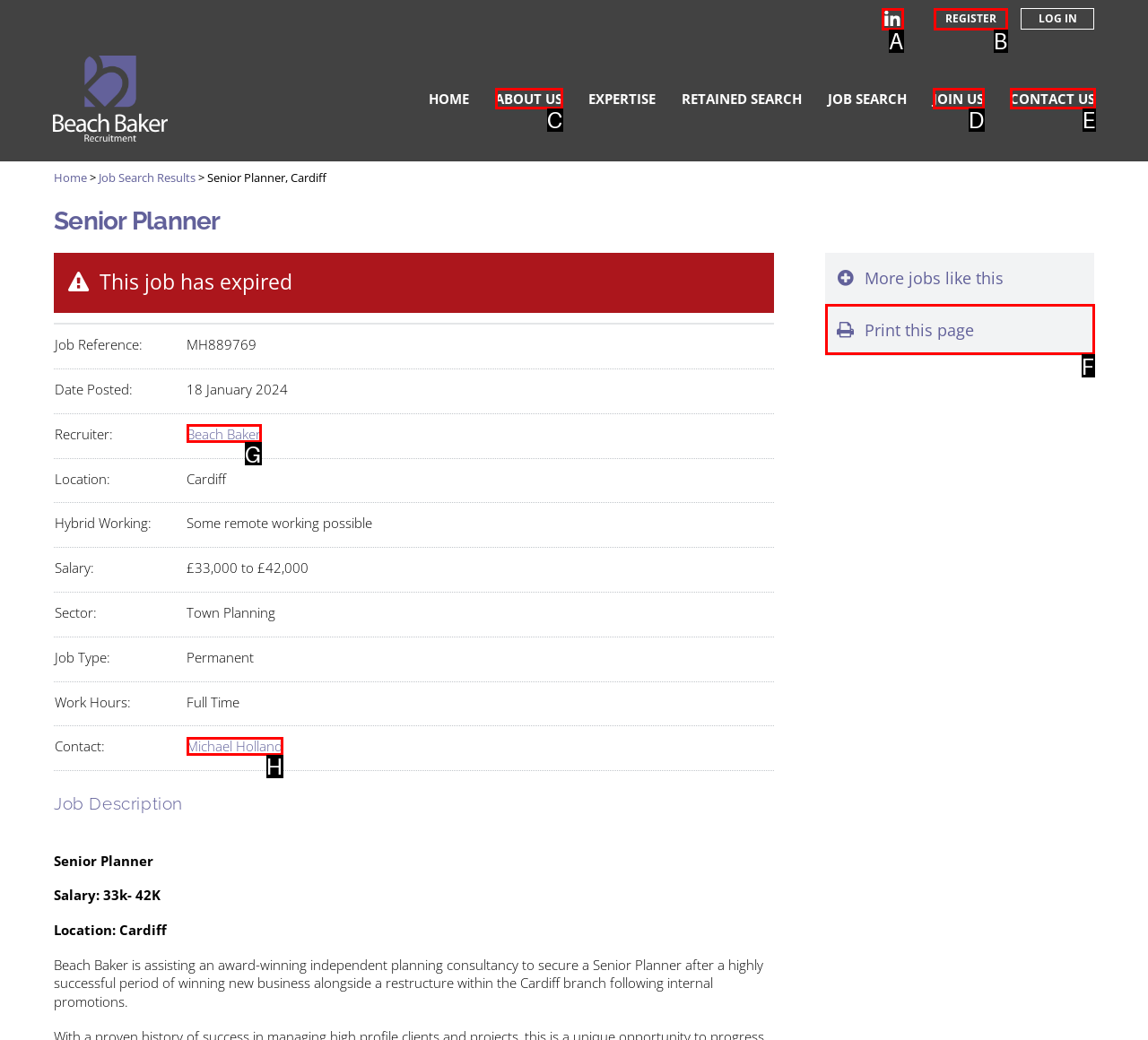From the given choices, determine which HTML element aligns with the description: Print this page Respond with the letter of the appropriate option.

F